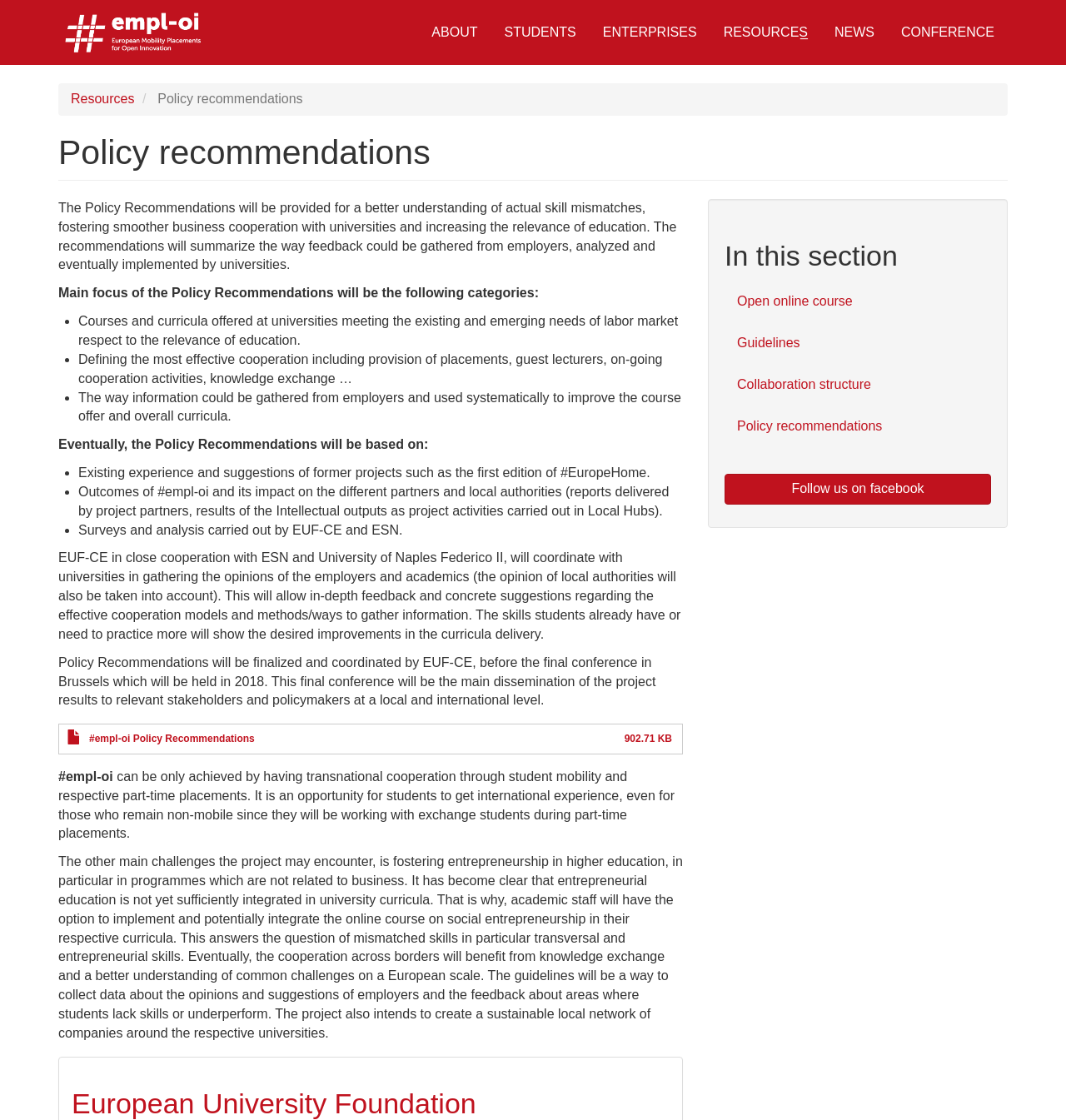Carefully examine the image and provide an in-depth answer to the question: Who will coordinate the Policy Recommendations?

According to the webpage, EUF-CE will coordinate the Policy Recommendations, before the final conference in Brussels which will be held in 2018.